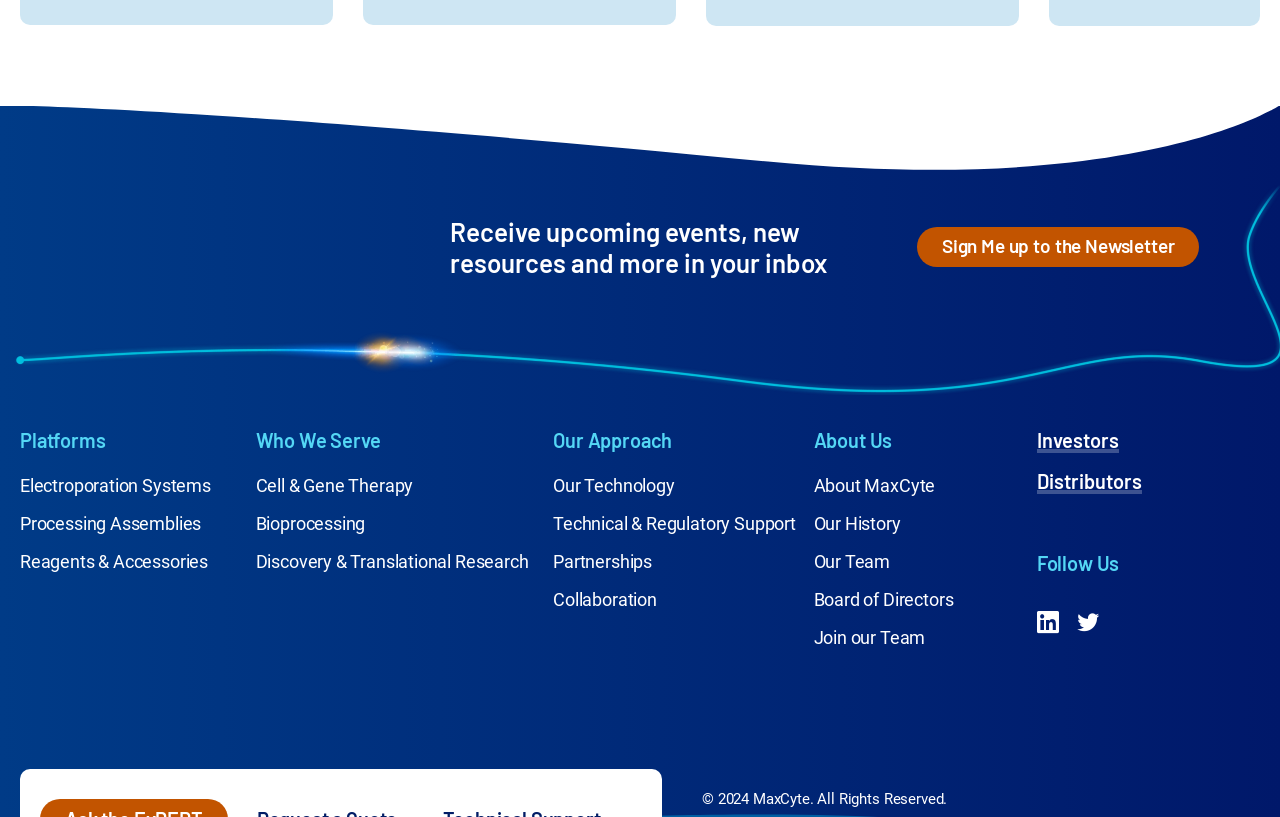Given the webpage screenshot and the description, determine the bounding box coordinates (top-left x, top-left y, bottom-right x, bottom-right y) that define the location of the UI element matching this description: About MaxCyte

[0.636, 0.571, 0.798, 0.618]